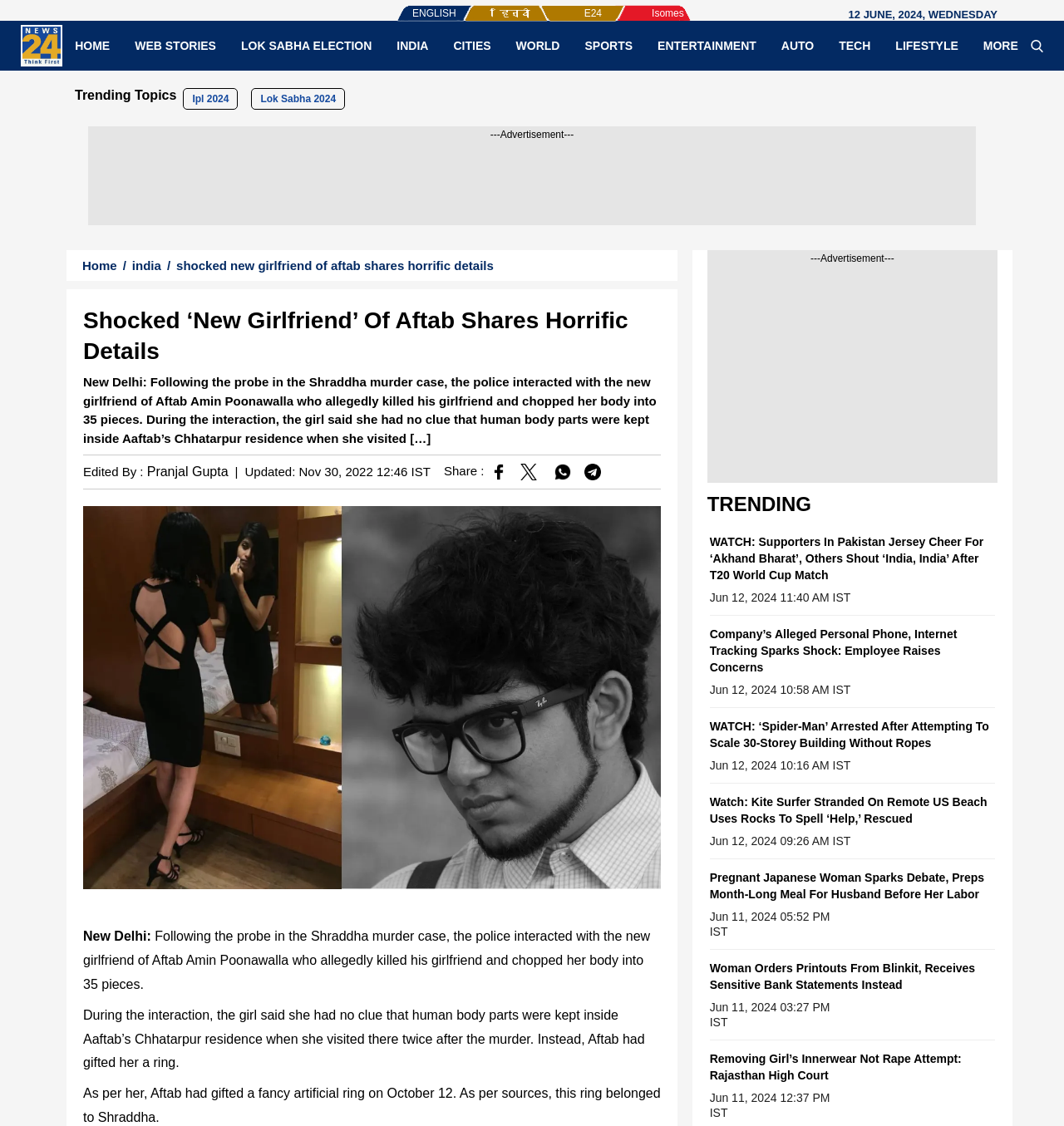What is the topic of the main news article?
Please respond to the question with as much detail as possible.

I found the topic of the main news article by looking at the title 'Shocked ‘New Girlfriend’ Of Aftab Shares Horrific Details' and the content of the article, which suggests that it is about the Shraddha murder case.